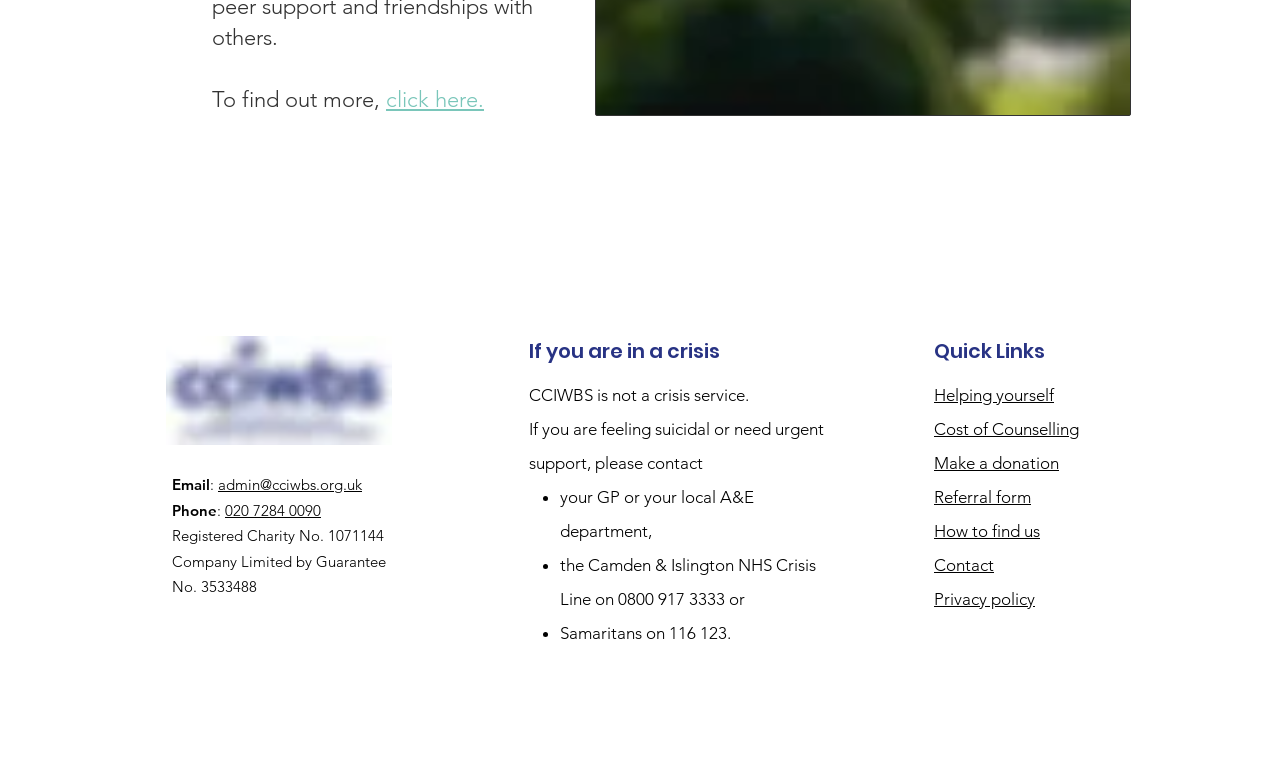Identify the bounding box coordinates for the region to click in order to carry out this instruction: "send an email to admin". Provide the coordinates using four float numbers between 0 and 1, formatted as [left, top, right, bottom].

[0.17, 0.622, 0.283, 0.647]